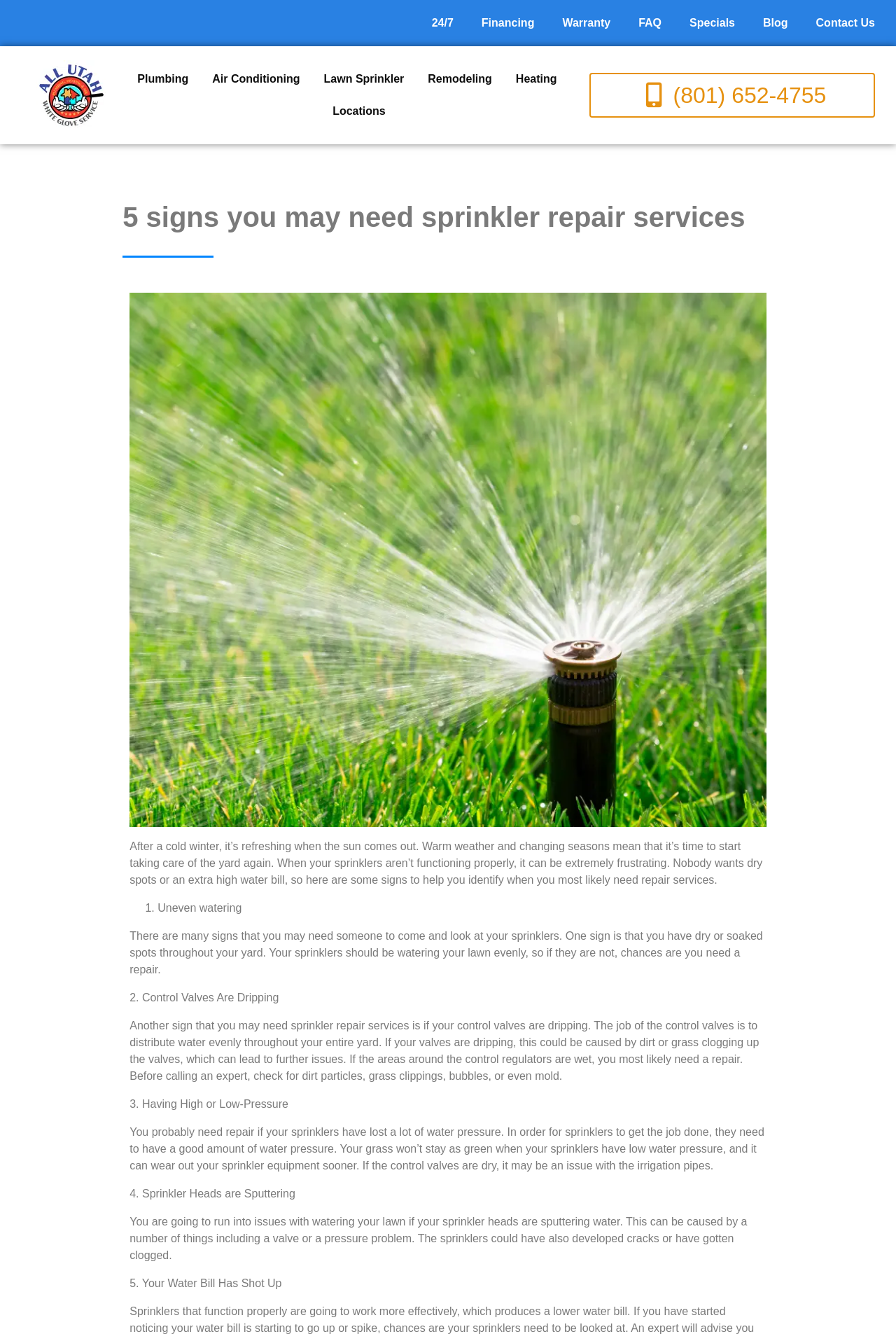Determine the bounding box coordinates of the clickable region to execute the instruction: "Read the blog". The coordinates should be four float numbers between 0 and 1, denoted as [left, top, right, bottom].

[0.836, 0.005, 0.895, 0.029]